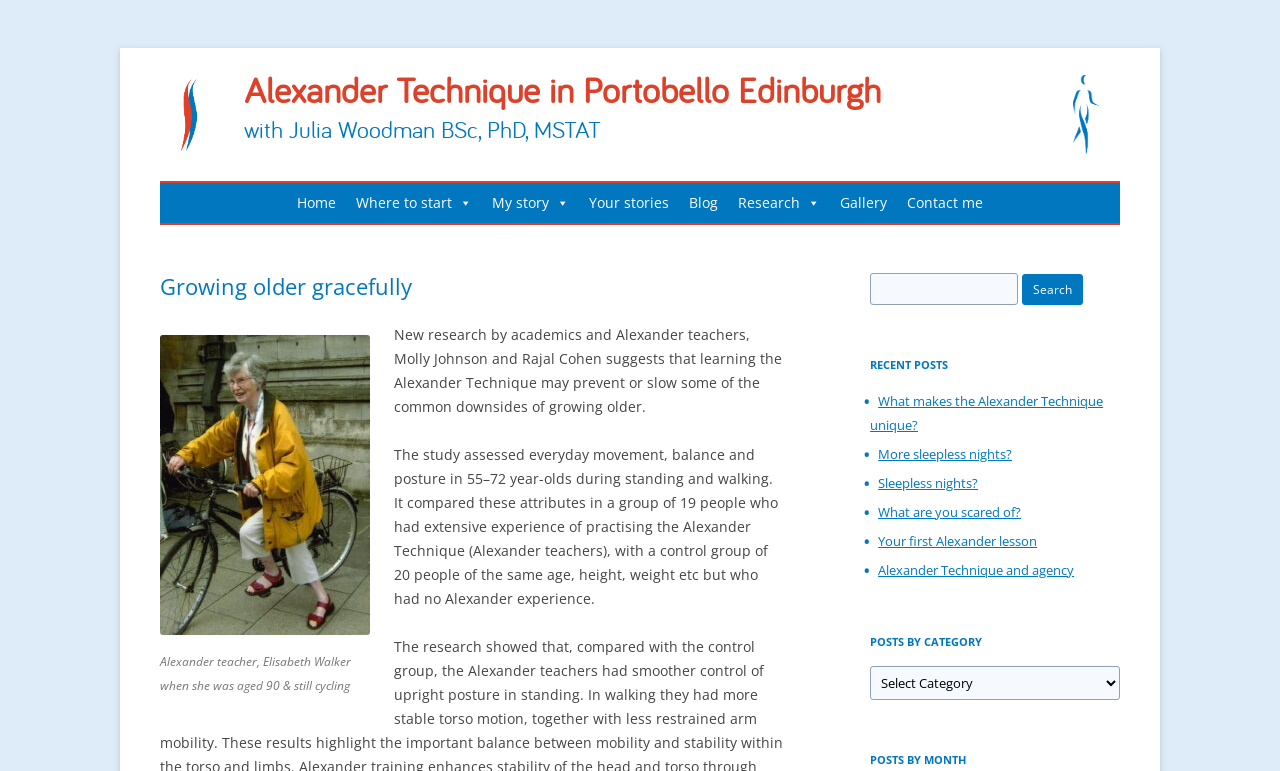Can you identify the bounding box coordinates of the clickable region needed to carry out this instruction: 'Read the 'What makes the Alexander Technique unique?' post'? The coordinates should be four float numbers within the range of 0 to 1, stated as [left, top, right, bottom].

[0.68, 0.509, 0.862, 0.563]